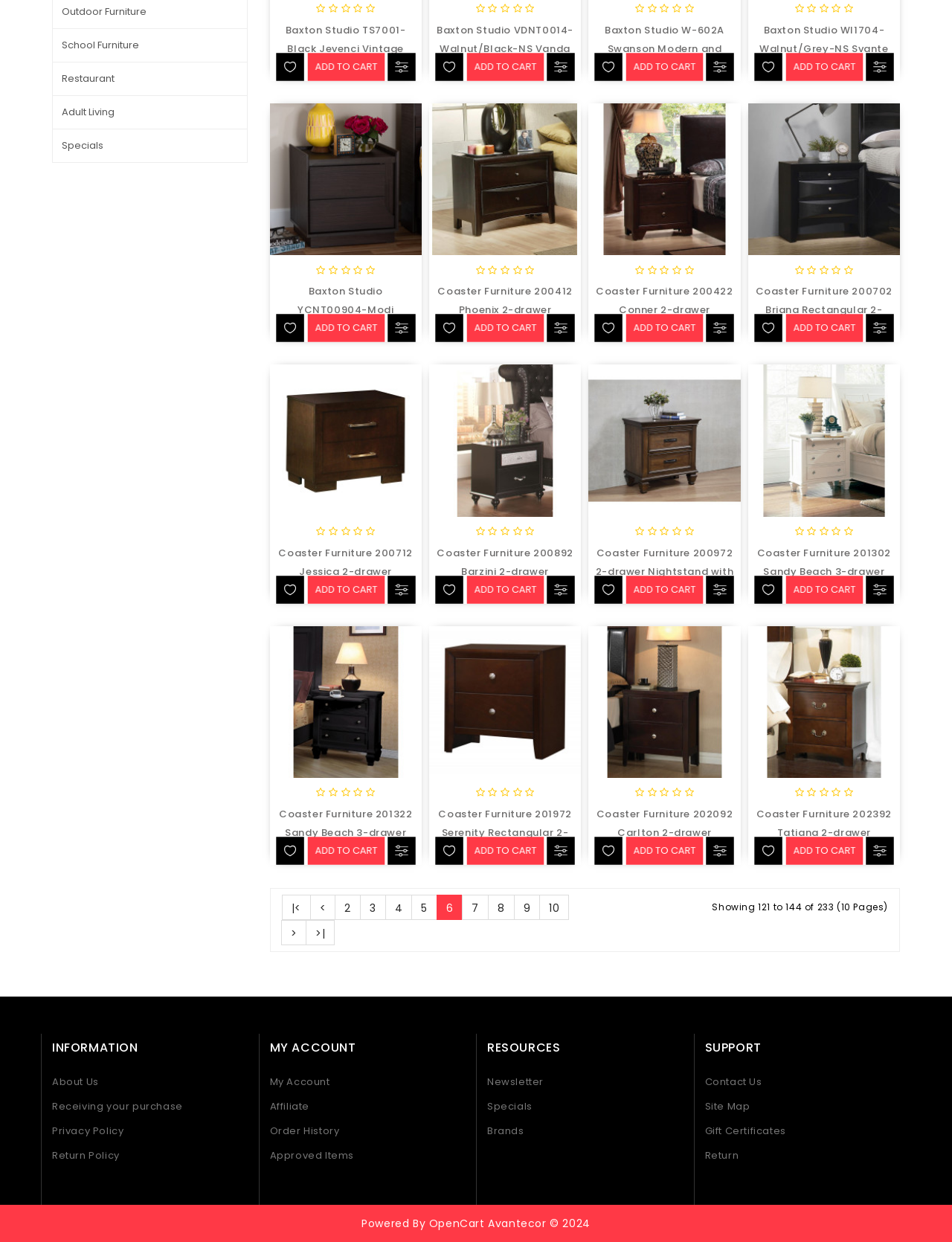By analyzing the image, answer the following question with a detailed response: What is the color of the Coaster Furniture 200702 Briana Rectangular 2-drawer Nightstand?

The description of the nightstand mentions that it is black, which suggests that the color of the nightstand is black.